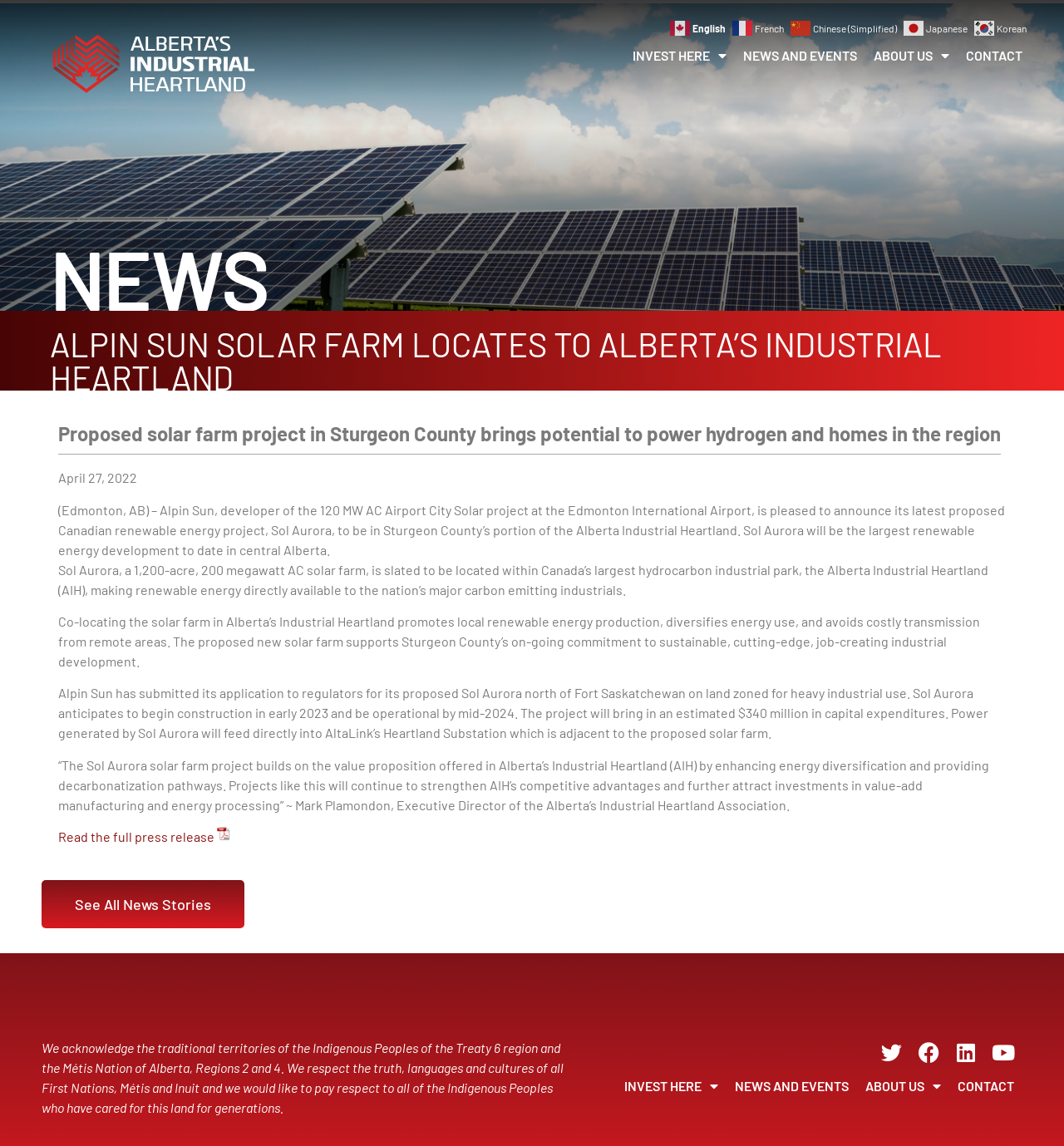Please identify the bounding box coordinates of the region to click in order to complete the given instruction: "Read the full press release". The coordinates should be four float numbers between 0 and 1, i.e., [left, top, right, bottom].

[0.055, 0.722, 0.216, 0.739]